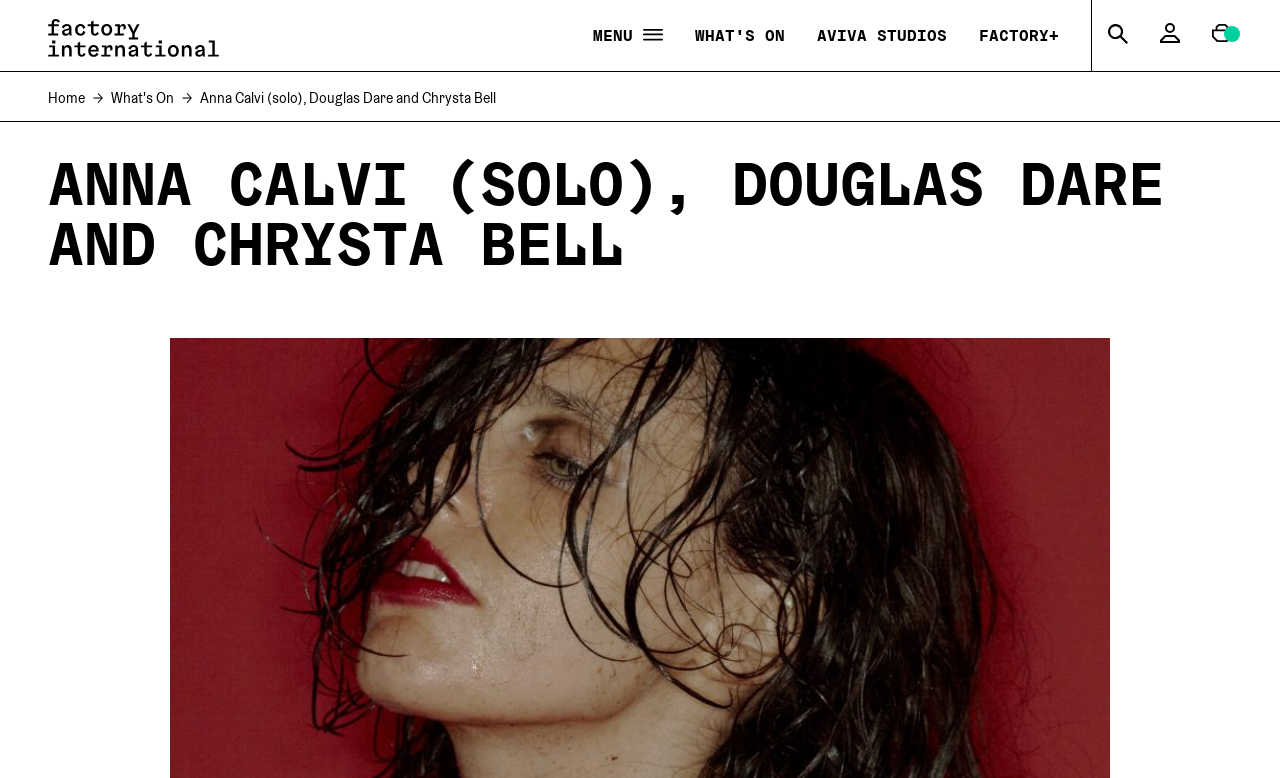What is the purpose of the button on the top right corner?
Examine the screenshot and reply with a single word or phrase.

SEARCH